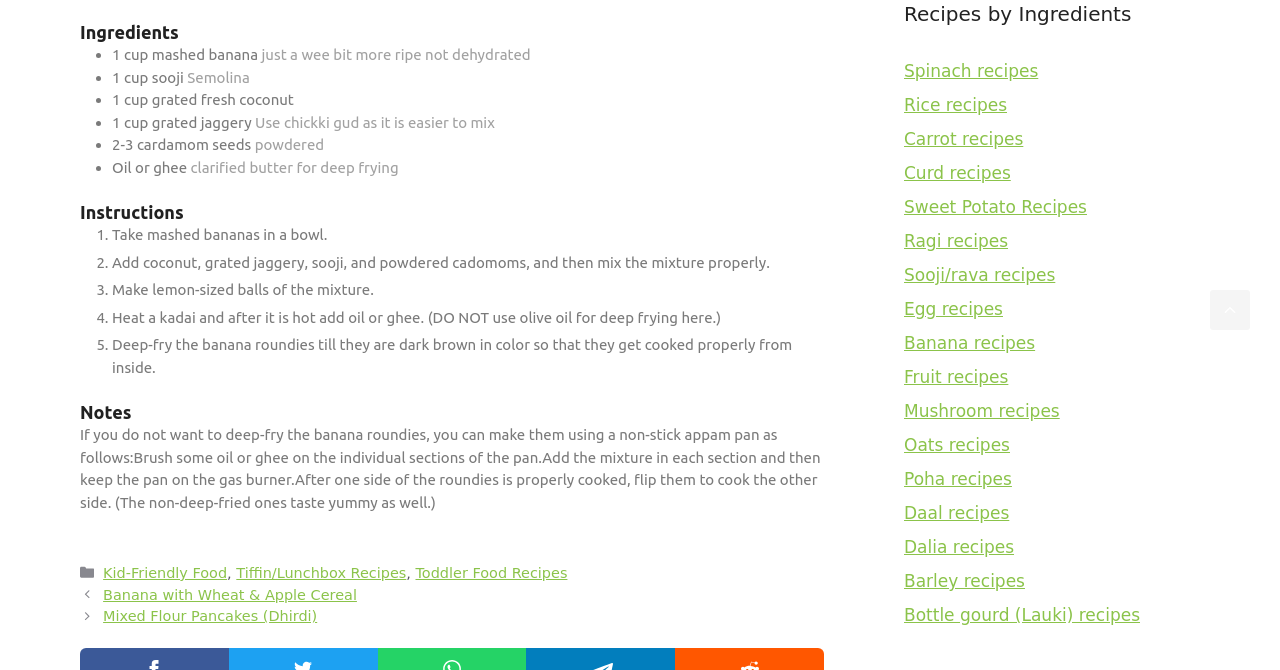Find the bounding box coordinates for the UI element that matches this description: "Daal recipes".

[0.706, 0.751, 0.789, 0.781]